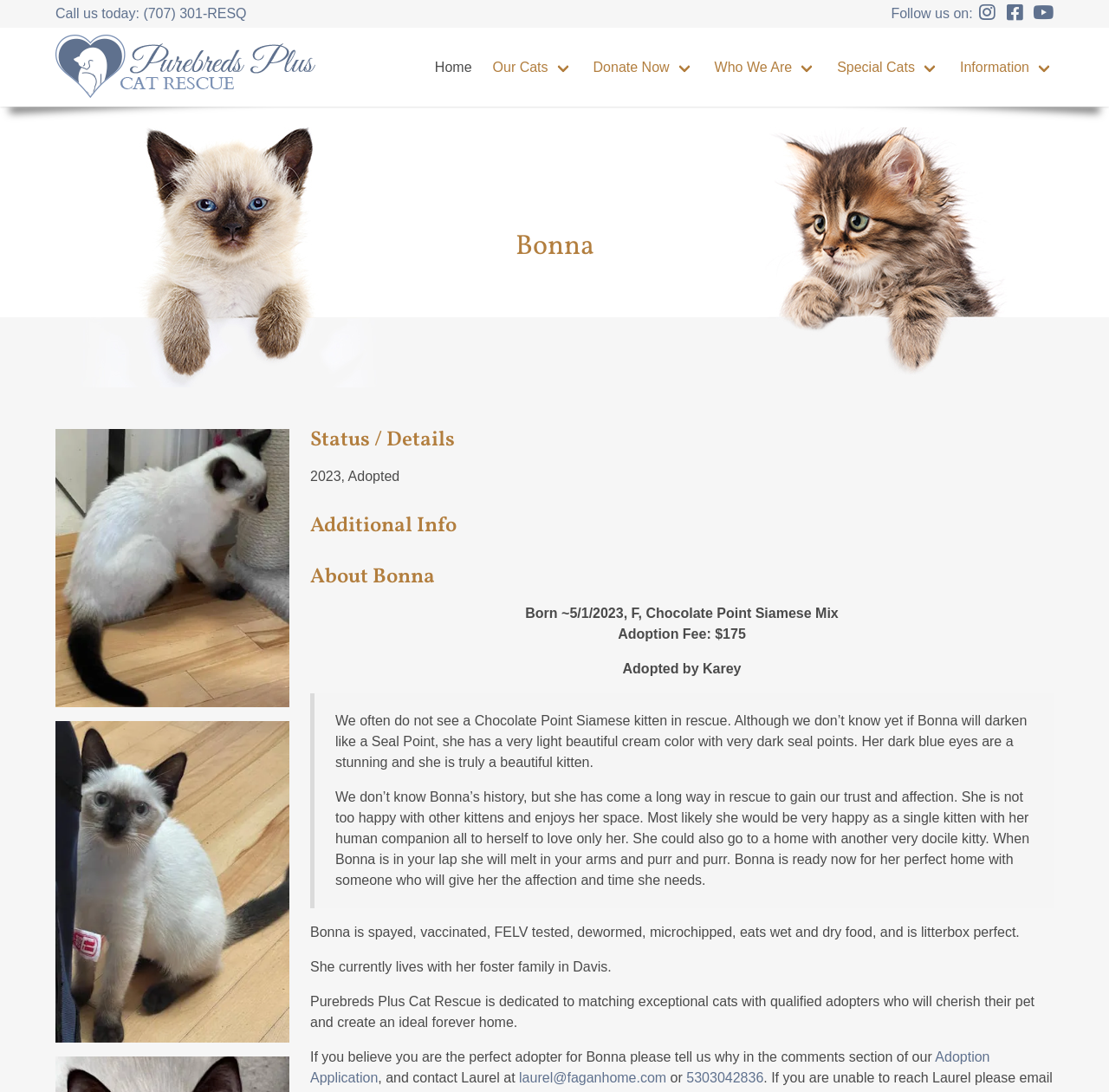From the details in the image, provide a thorough response to the question: What is the name of the organization that is dedicated to matching exceptional cats with qualified adopters?

The name of the organization can be found in the 'About Bonna' section, which is a heading element, and its corresponding StaticText element has the OCR text 'Purebreds Plus Cat Rescue is dedicated to matching exceptional cats with qualified adopters who will cherish their pet and create an ideal forever home'.